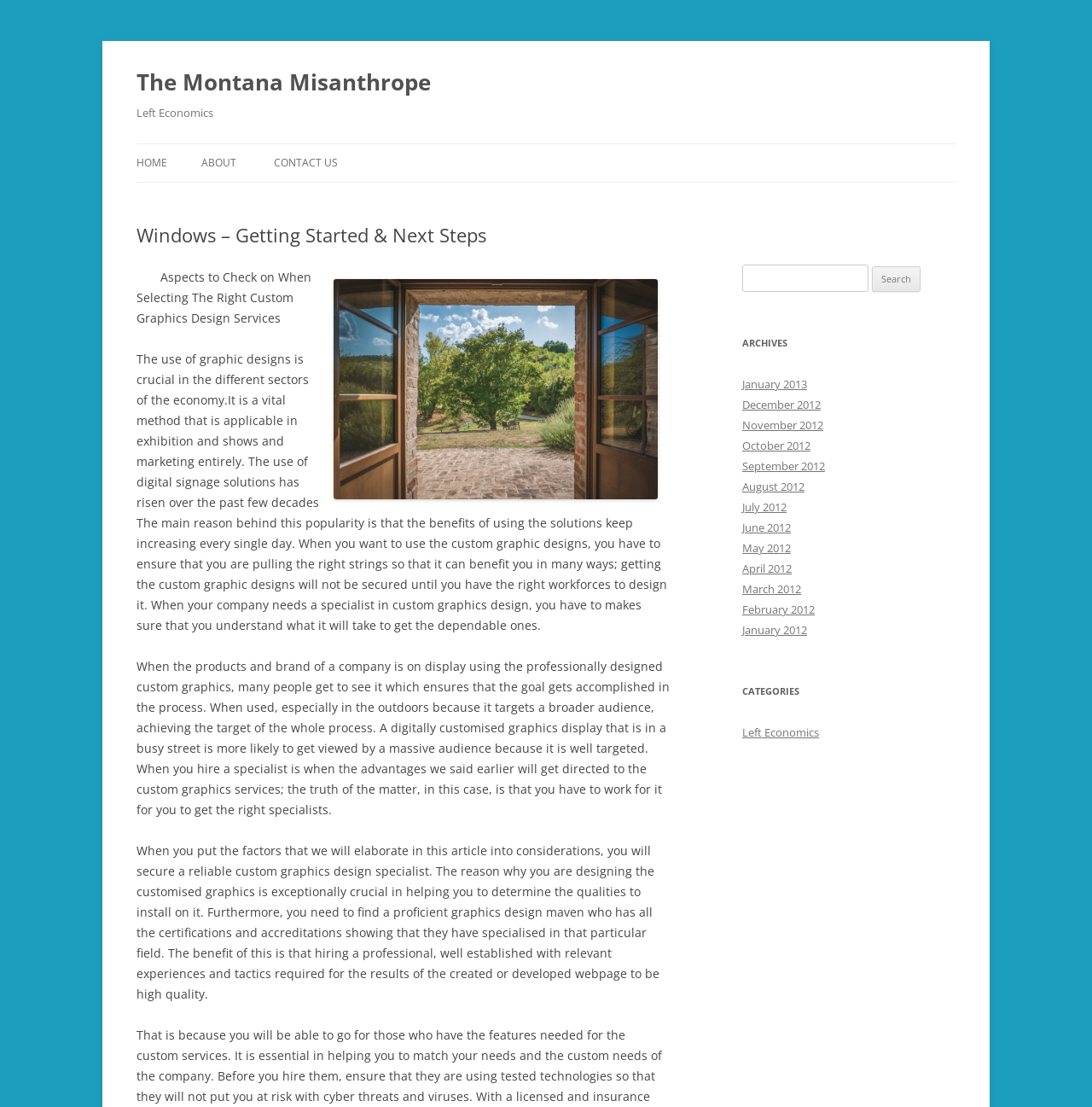Identify the bounding box coordinates for the region of the element that should be clicked to carry out the instruction: "Check the ARCHIVES". The bounding box coordinates should be four float numbers between 0 and 1, i.e., [left, top, right, bottom].

[0.68, 0.301, 0.875, 0.319]